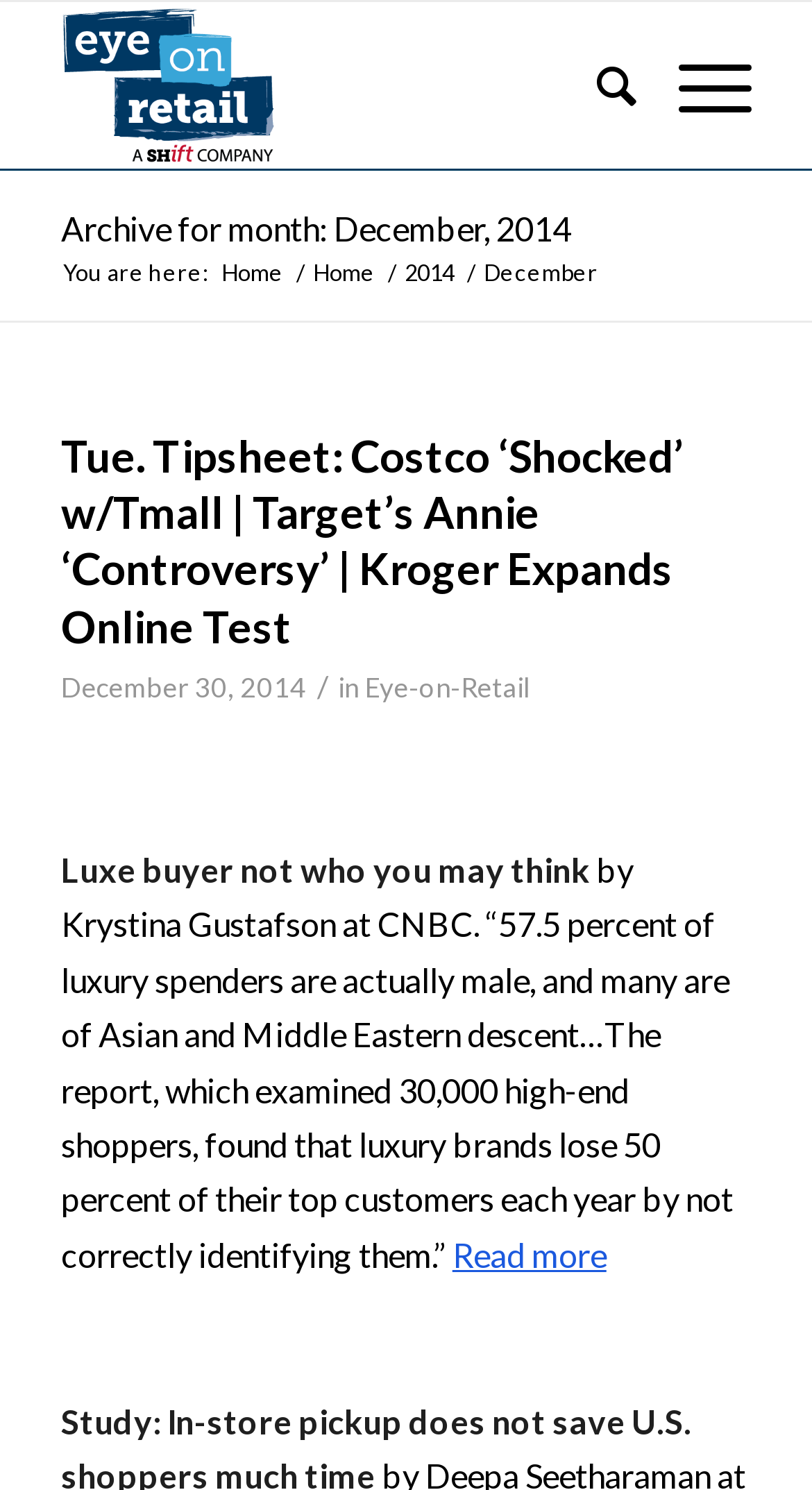Determine the title of the webpage and give its text content.

Archive for month: December, 2014